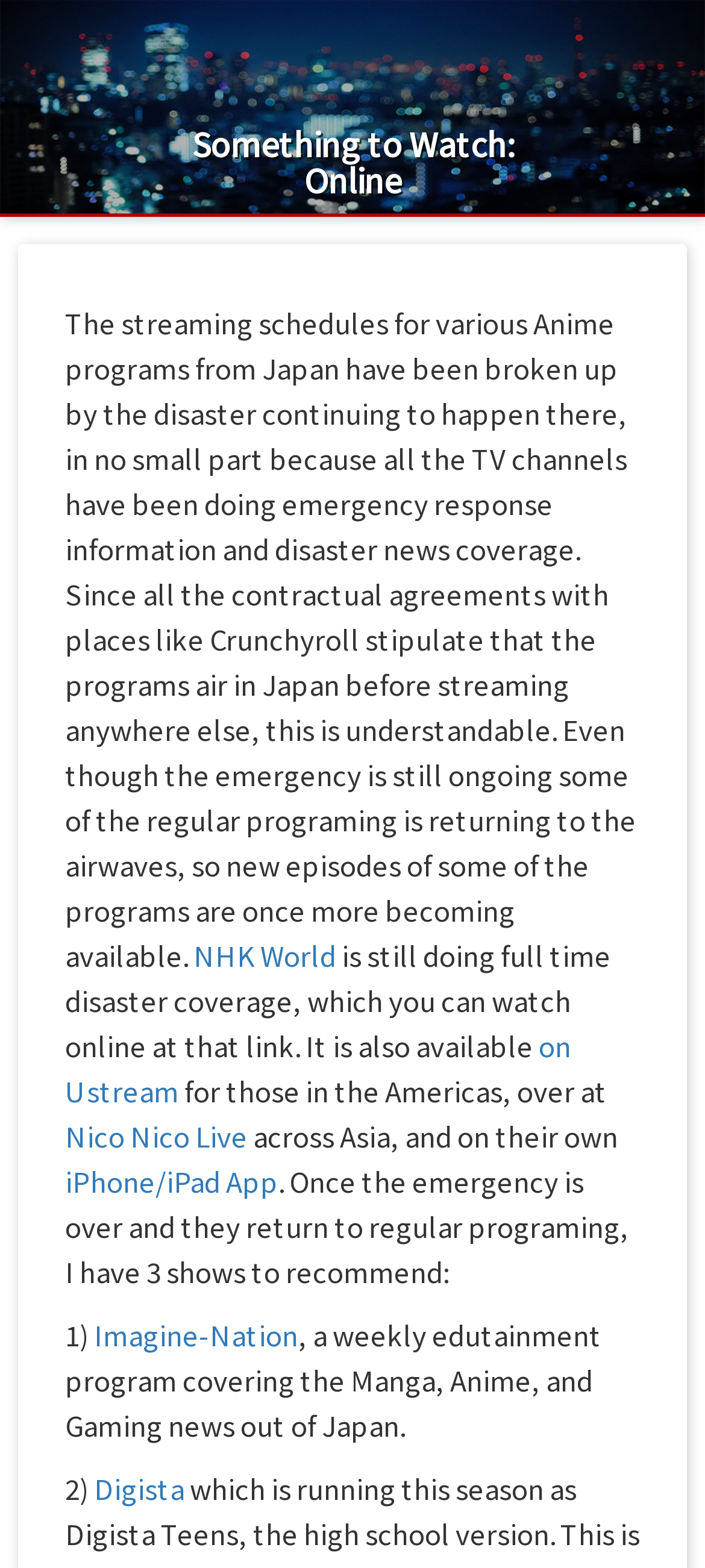Find the bounding box coordinates for the element described here: "Nico Nico Live".

[0.092, 0.712, 0.351, 0.736]